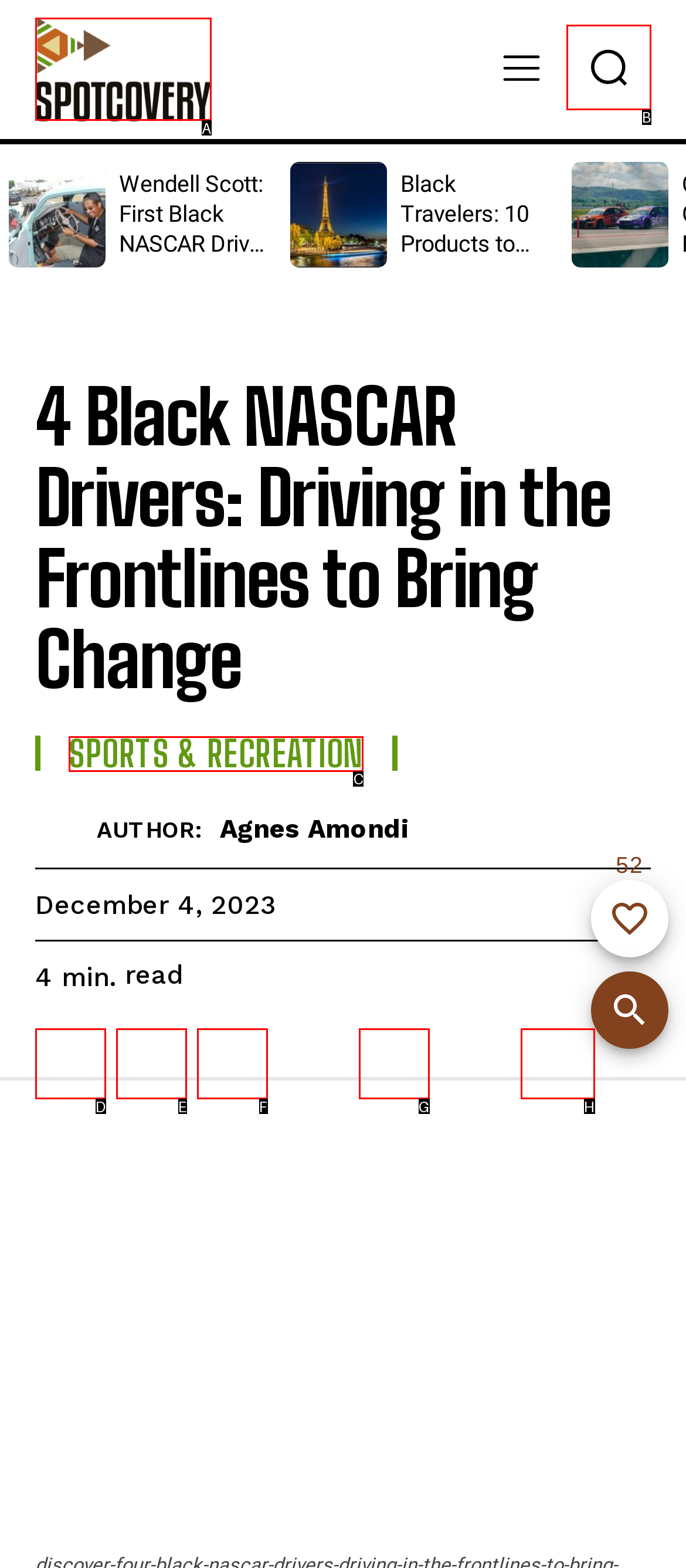Tell me which one HTML element I should click to complete the following task: Search for something Answer with the option's letter from the given choices directly.

B